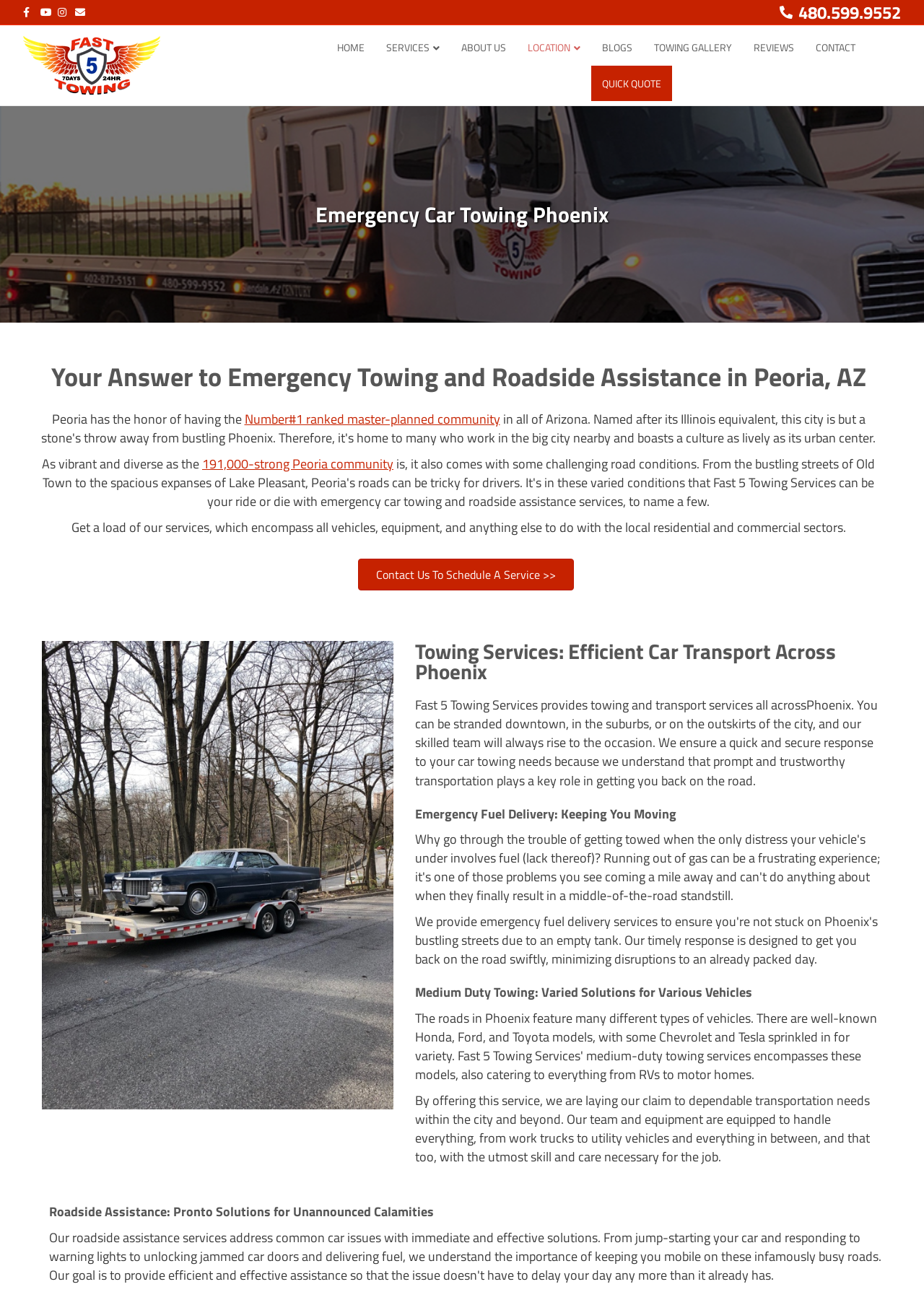What is the purpose of the service 'Emergency Fuel Delivery'?
Answer briefly with a single word or phrase based on the image.

Keeping you moving